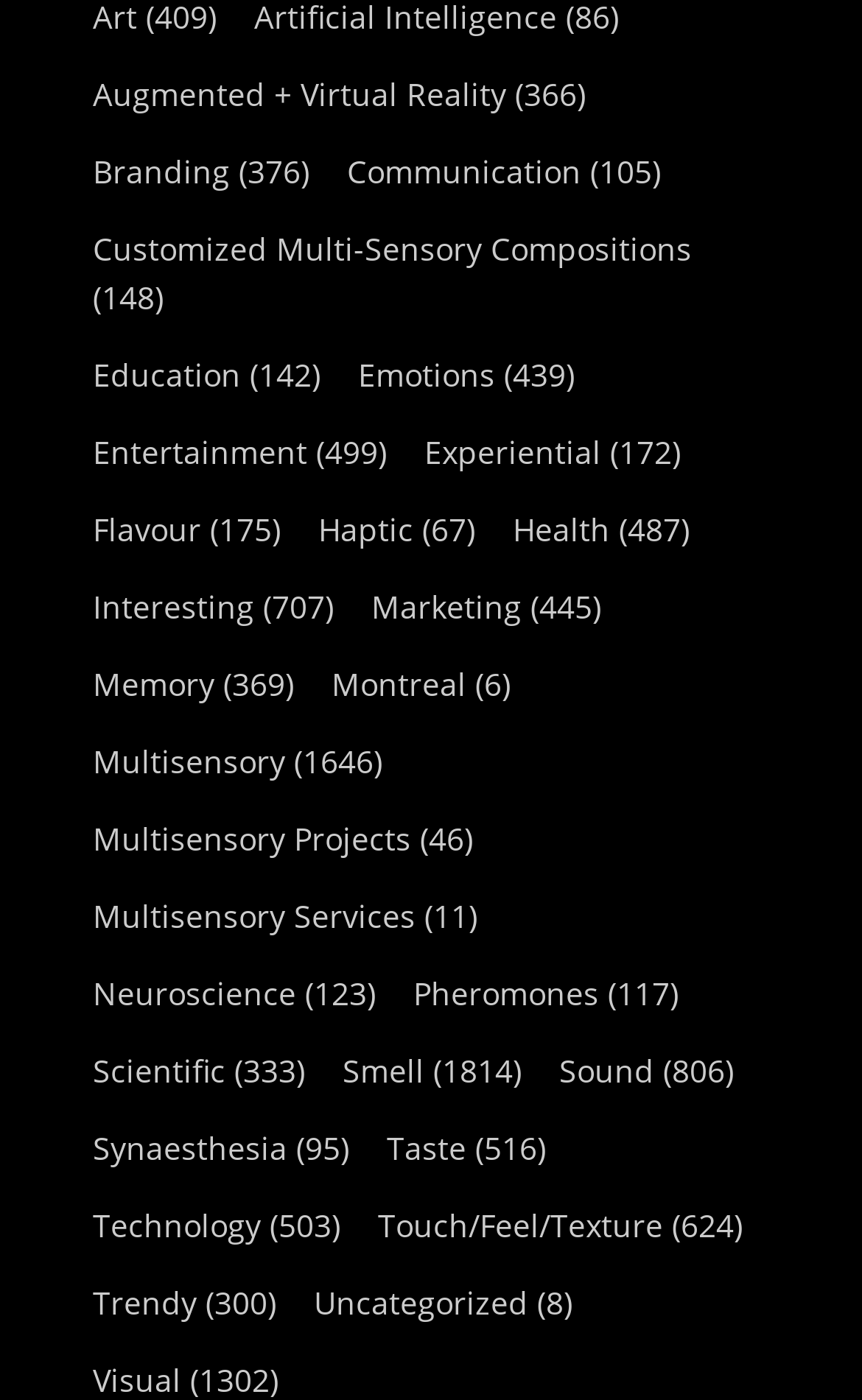Identify the coordinates of the bounding box for the element that must be clicked to accomplish the instruction: "View multisensory projects".

[0.09, 0.574, 0.567, 0.625]